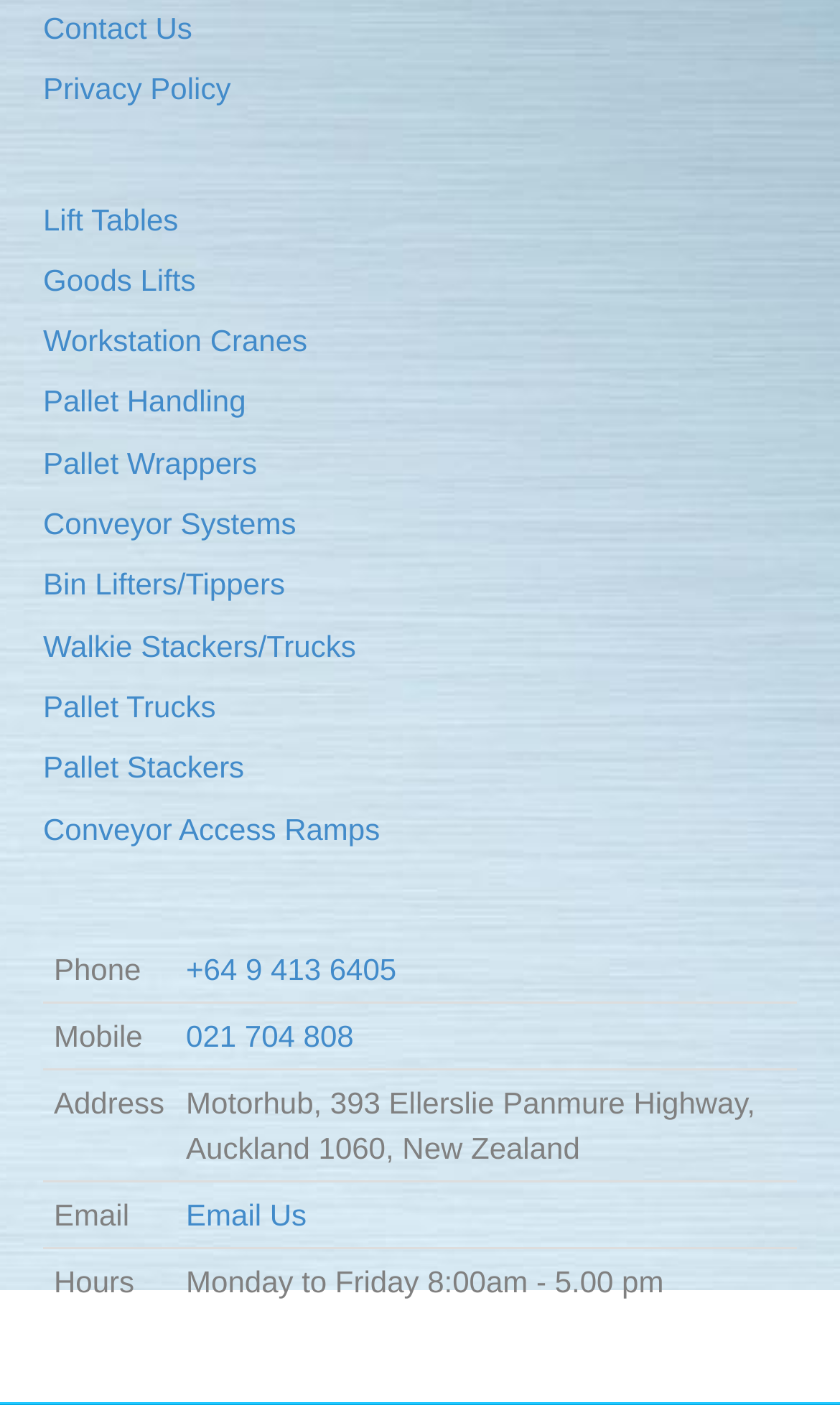Determine the bounding box coordinates of the element's region needed to click to follow the instruction: "Call +64 9 413 6405". Provide these coordinates as four float numbers between 0 and 1, formatted as [left, top, right, bottom].

[0.221, 0.677, 0.472, 0.702]